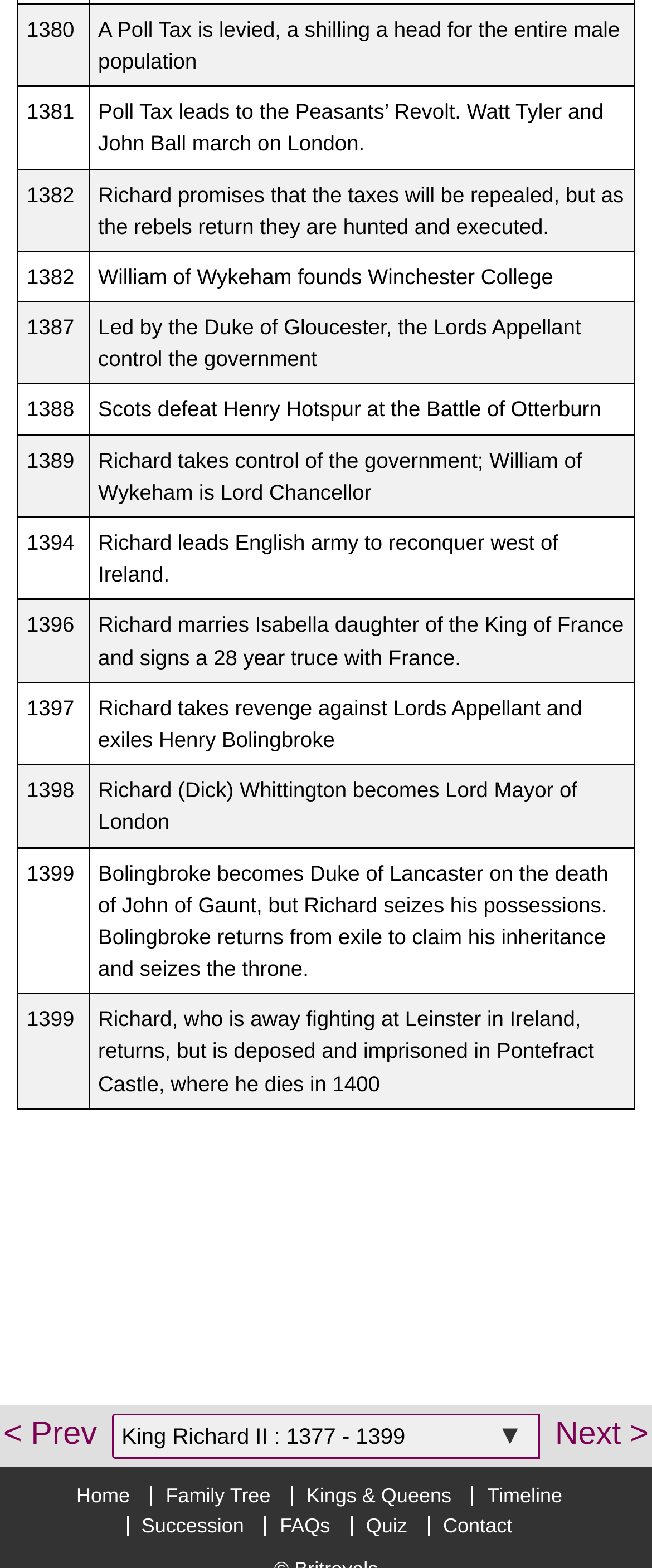Who seizes the throne from Richard in 1399?
Answer the question based on the image using a single word or a brief phrase.

Bolingbroke